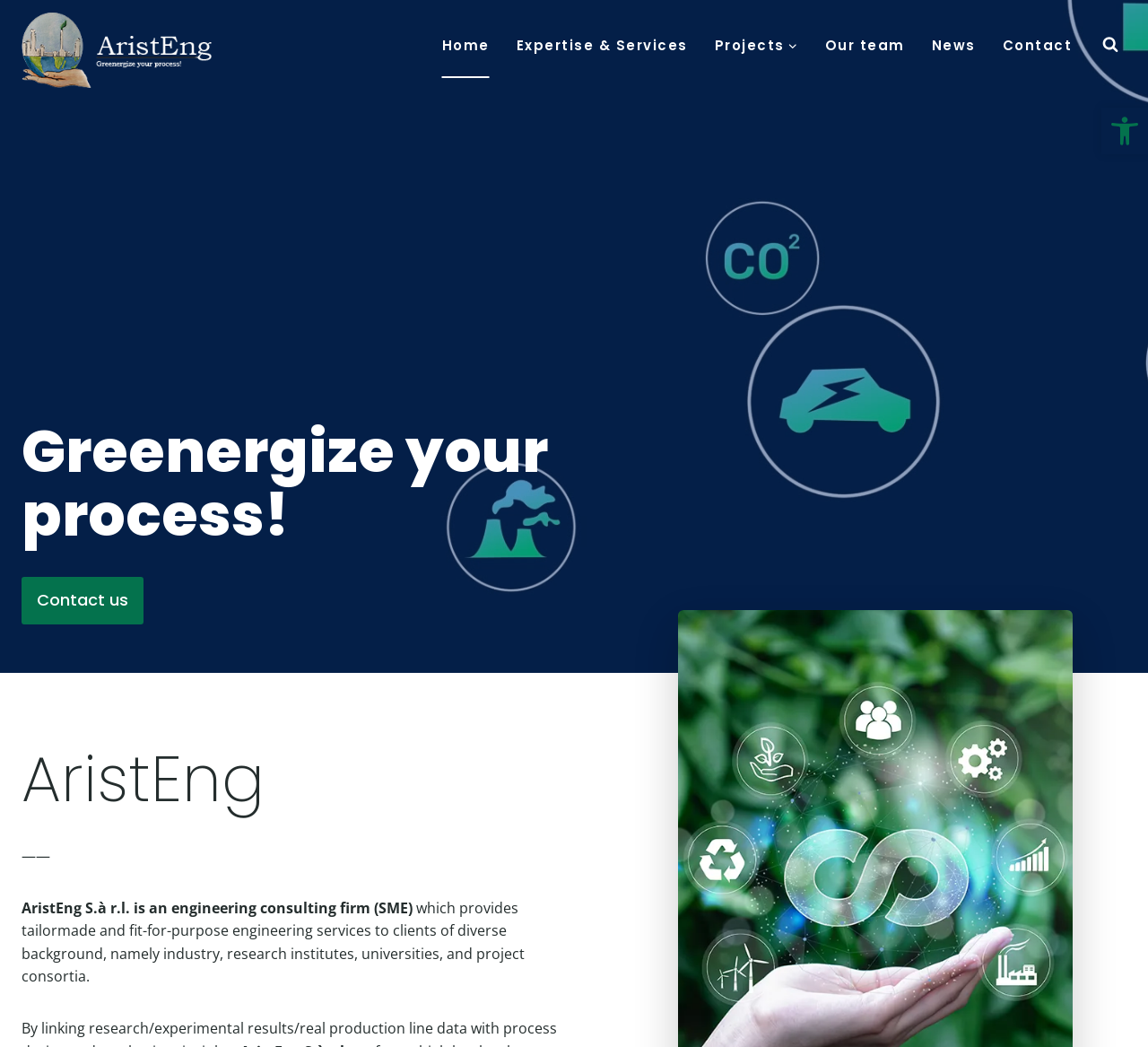Identify the bounding box for the described UI element: "Open toolbar Accessibility Tools".

[0.959, 0.103, 1.0, 0.147]